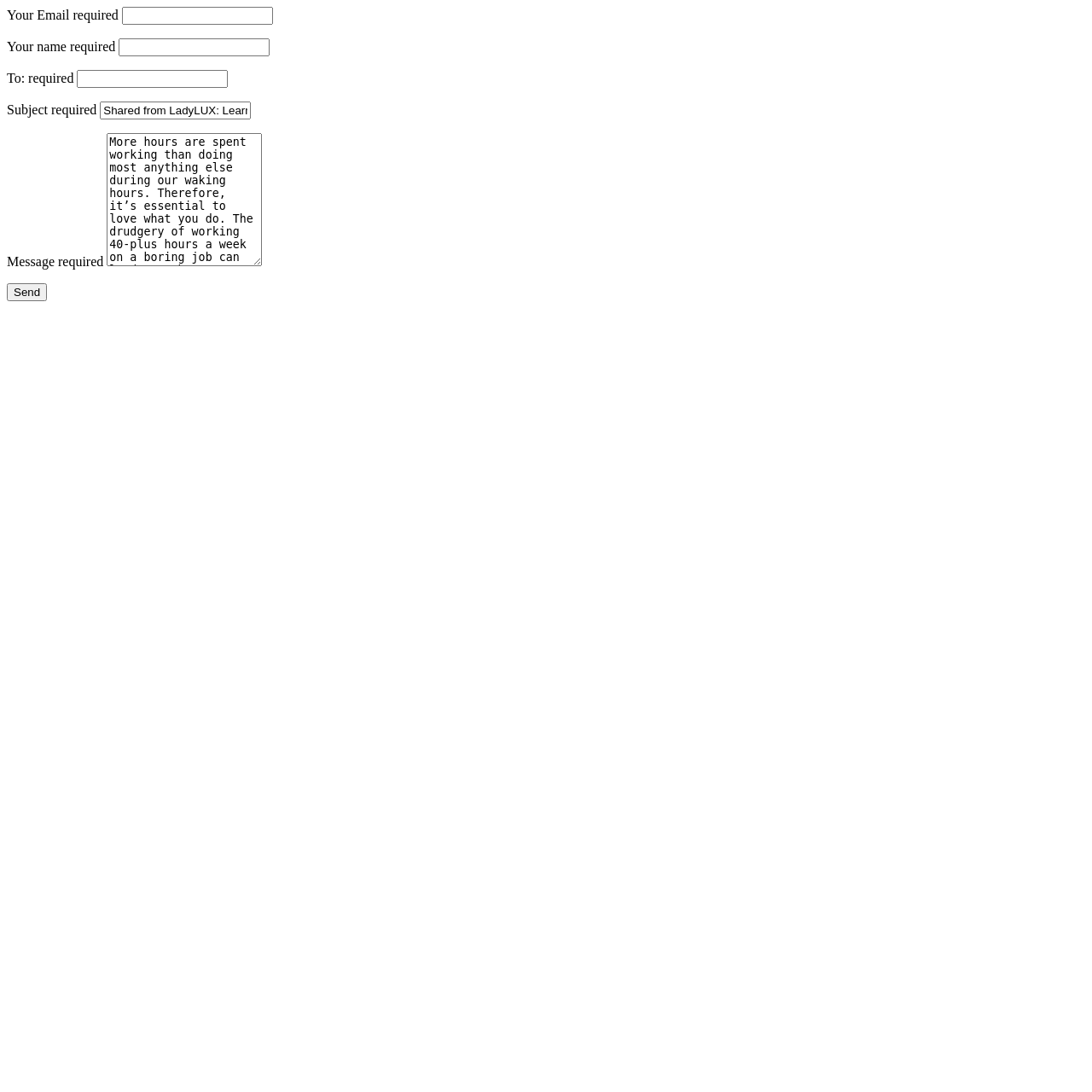Locate the bounding box coordinates of the UI element described by: "parent_node: Your Email required name="from"". Provide the coordinates as four float numbers between 0 and 1, formatted as [left, top, right, bottom].

[0.112, 0.006, 0.25, 0.023]